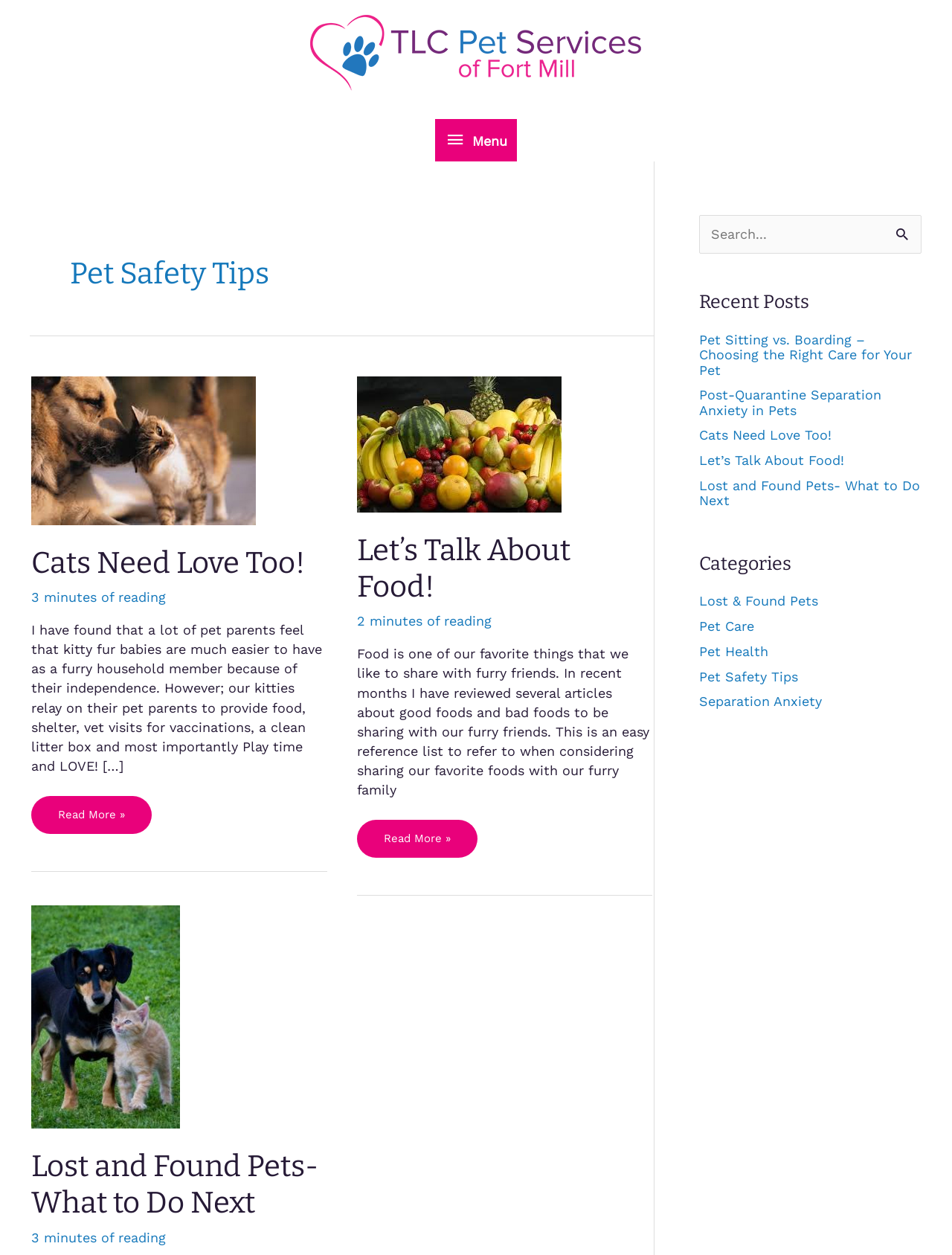Locate the bounding box of the UI element with the following description: "Pet Health".

[0.734, 0.513, 0.807, 0.525]